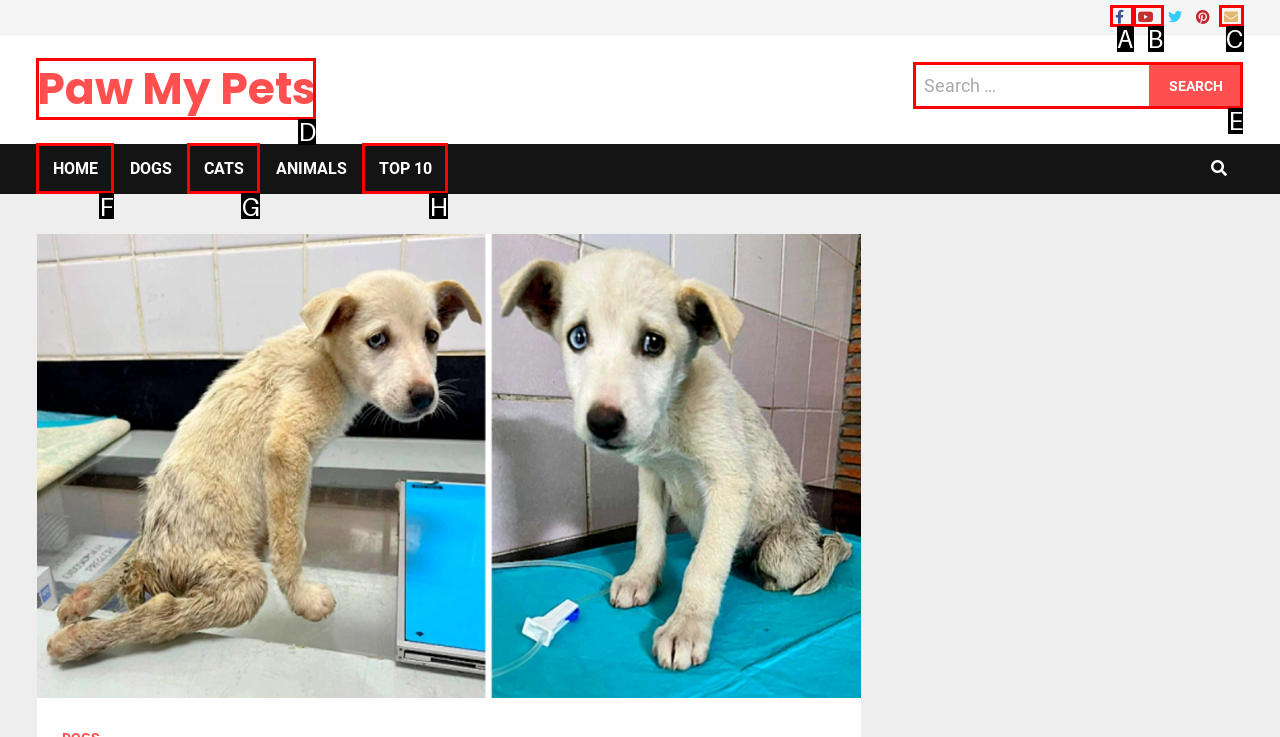Identify the correct option to click in order to accomplish the task: Search for pets Provide your answer with the letter of the selected choice.

E